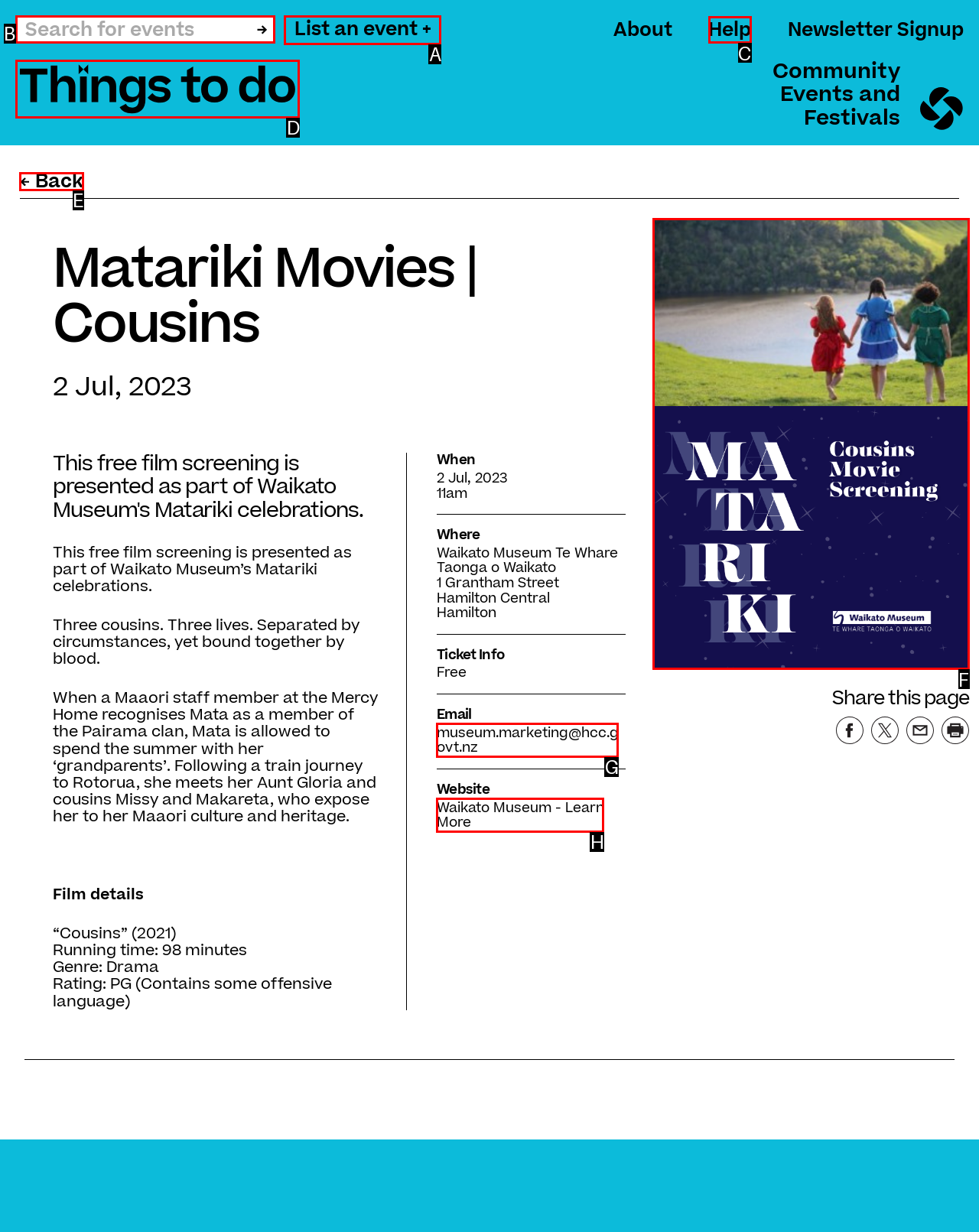Which option should I select to accomplish the task: Search for events? Respond with the corresponding letter from the given choices.

B